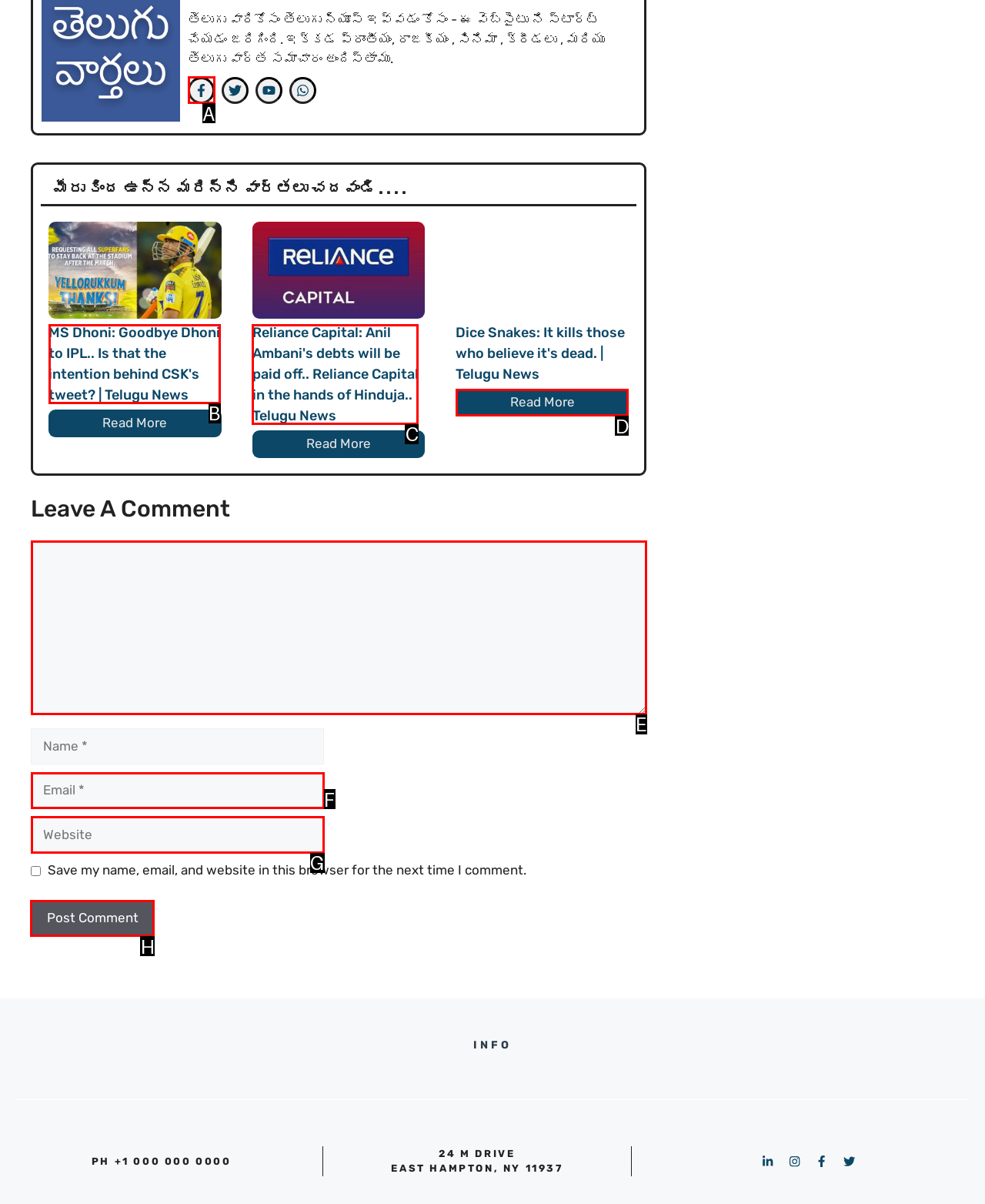Point out the specific HTML element to click to complete this task: Post a comment Reply with the letter of the chosen option.

H